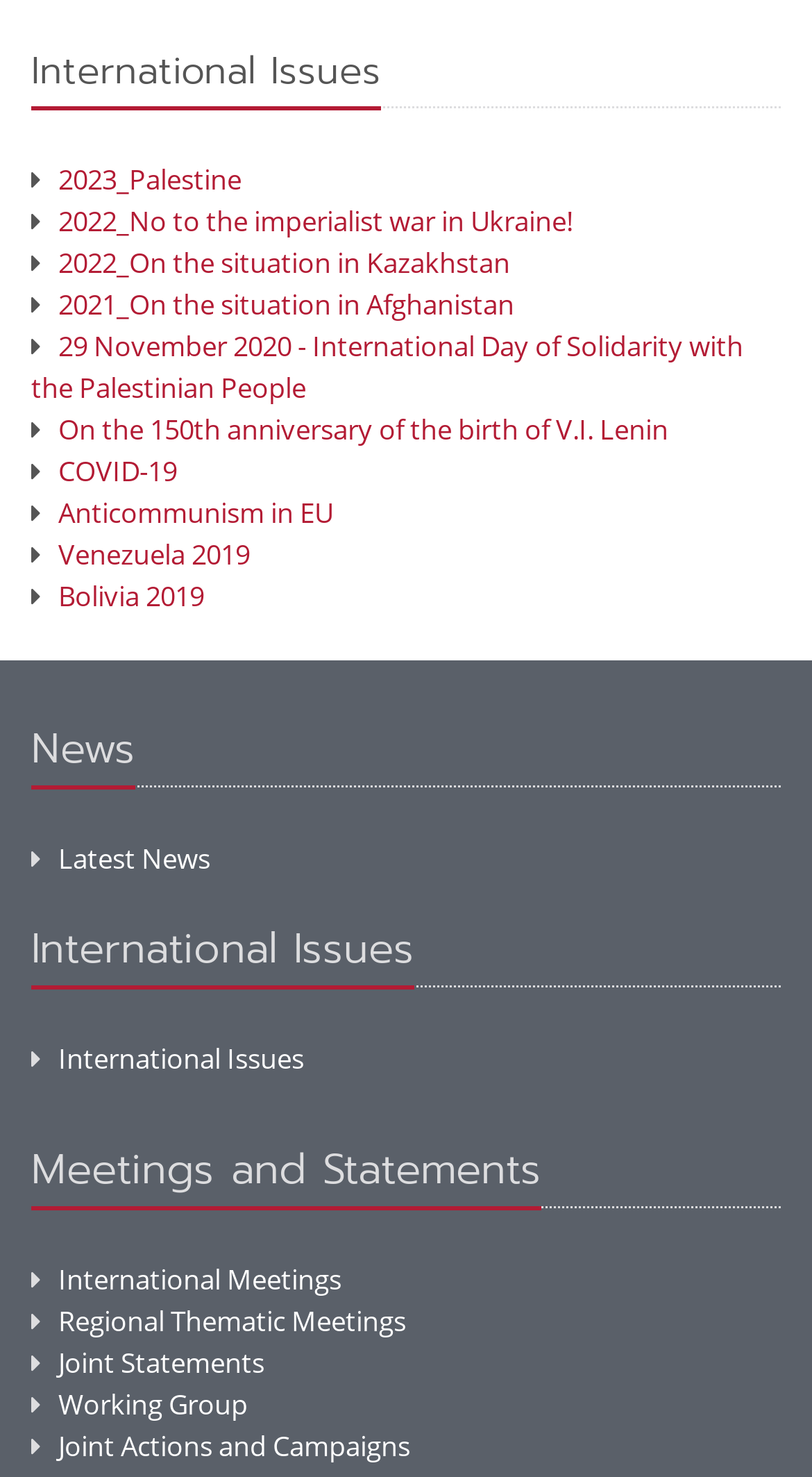Answer with a single word or phrase: 
What is the first link in the 'News' section?

Latest News